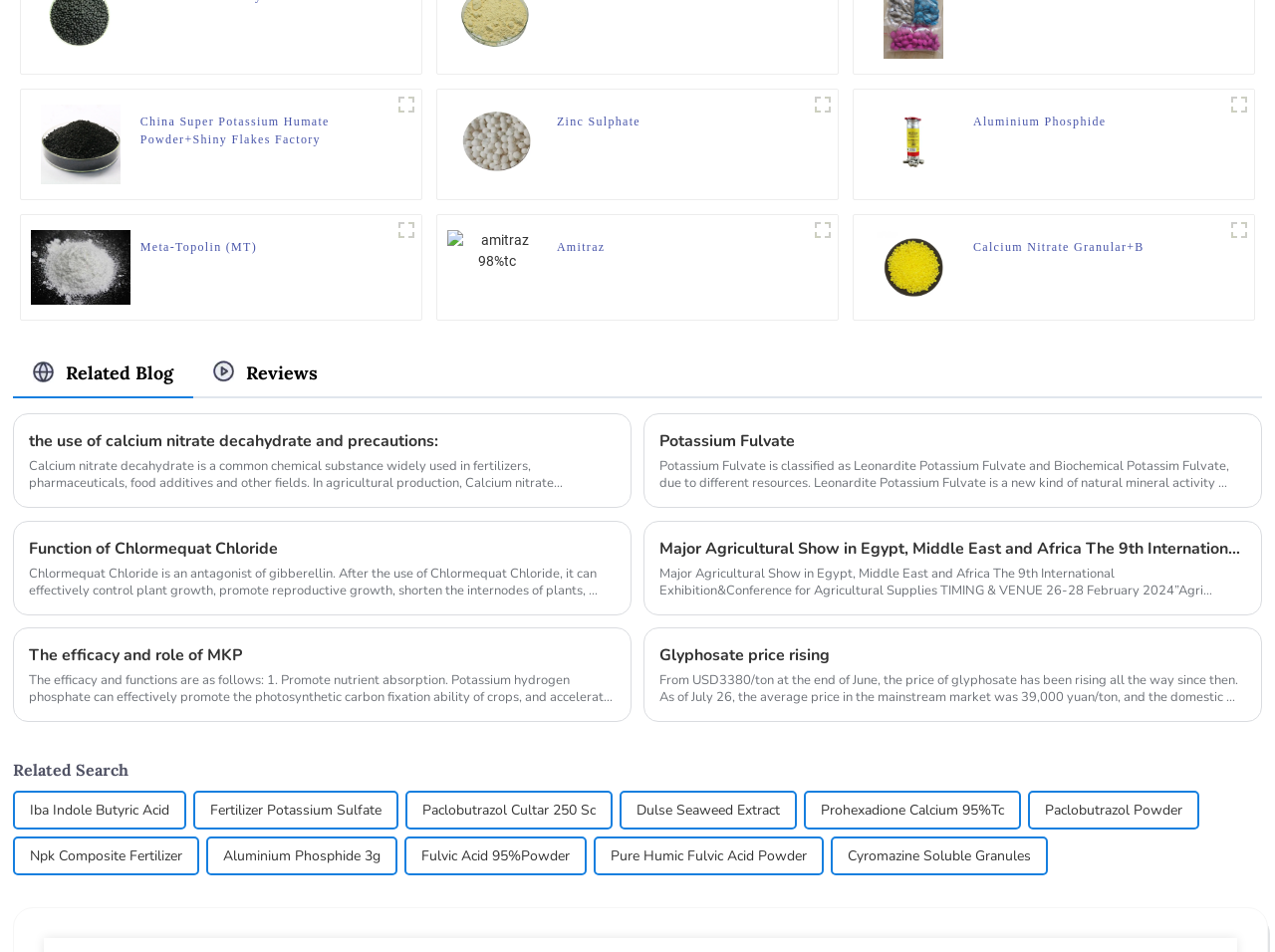Determine the bounding box coordinates of the region that needs to be clicked to achieve the task: "Leave a comment".

None